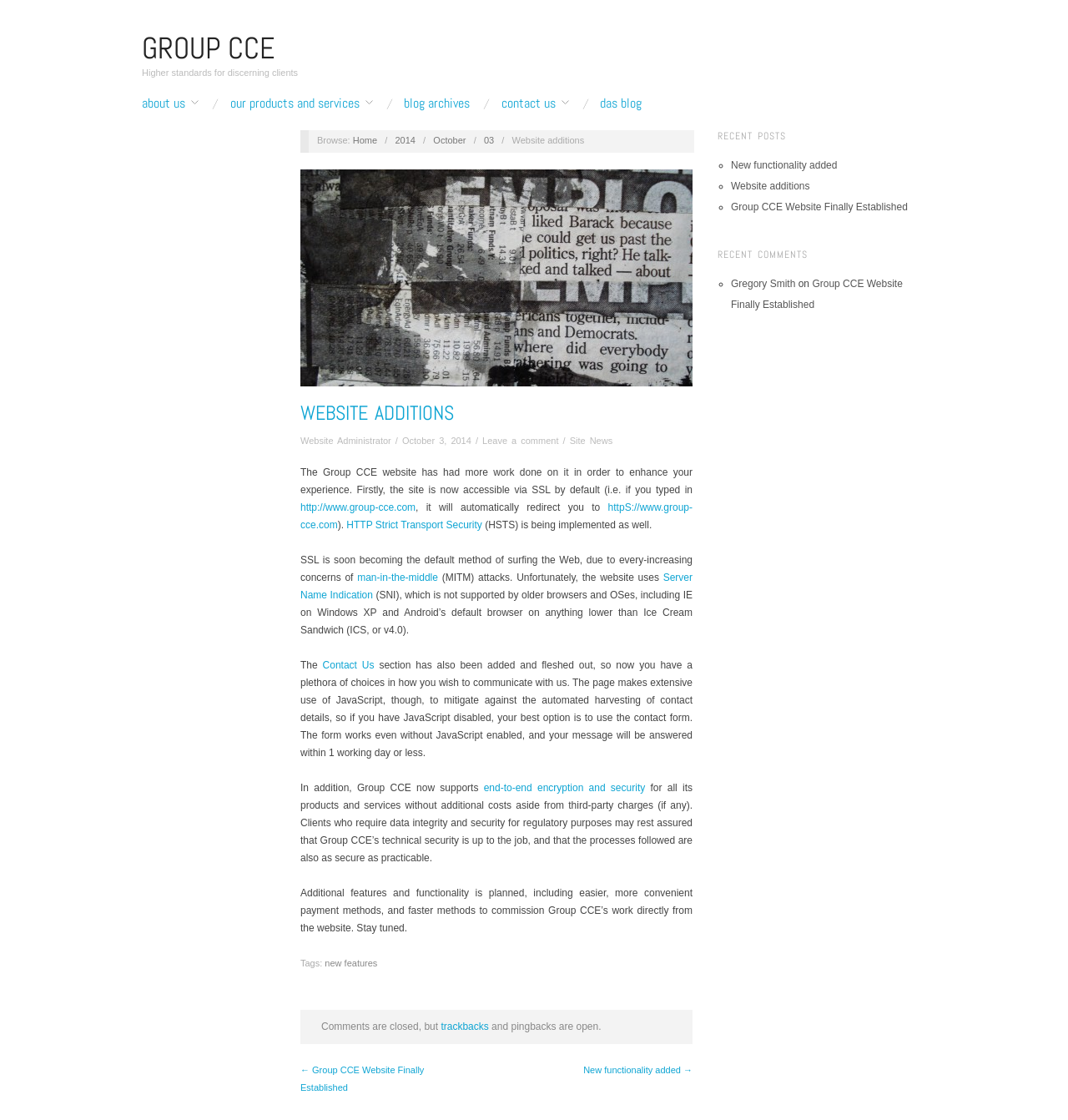What is the purpose of HTTP Strict Transport Security?
Please describe in detail the information shown in the image to answer the question.

The purpose of HTTP Strict Transport Security (HSTS) is to enhance security, as mentioned in the text 'HTTP Strict Transport Security (HSTS) is being implemented as well.'